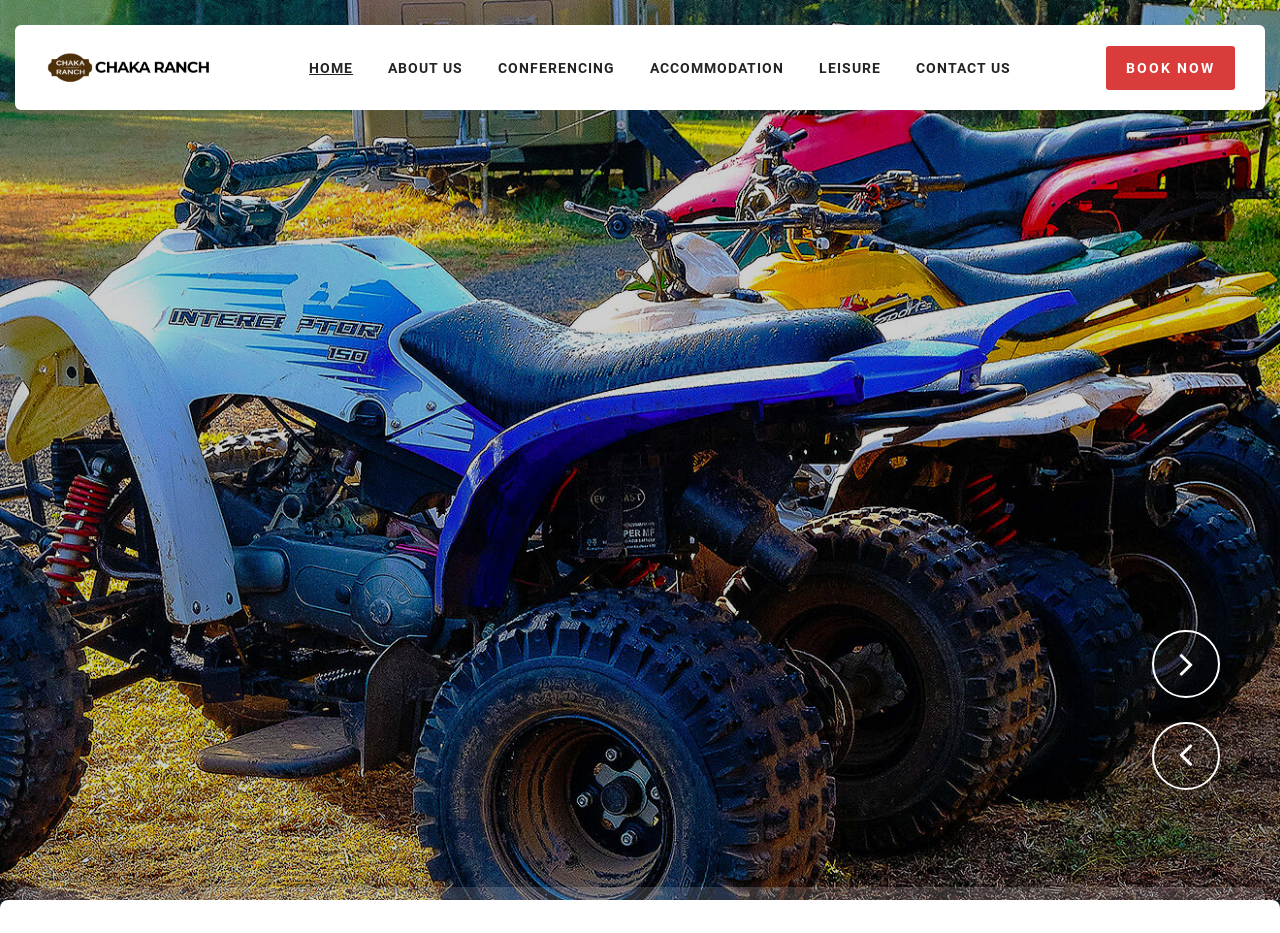Given the content of the image, can you provide a detailed answer to the question?
What type of establishment is Chaka Ranch?

Based on the links and content on the webpage, I infer that Chaka Ranch is a conferencing and leisure park that offers accommodations, conferencing facilities, and leisure activities. The presence of links like 'ACCOMMODATION' and 'LEISURE' supports this conclusion.